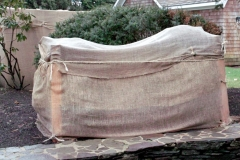What type of pathway is in the scene?
Using the information from the image, give a concise answer in one word or a short phrase.

Stone pathway